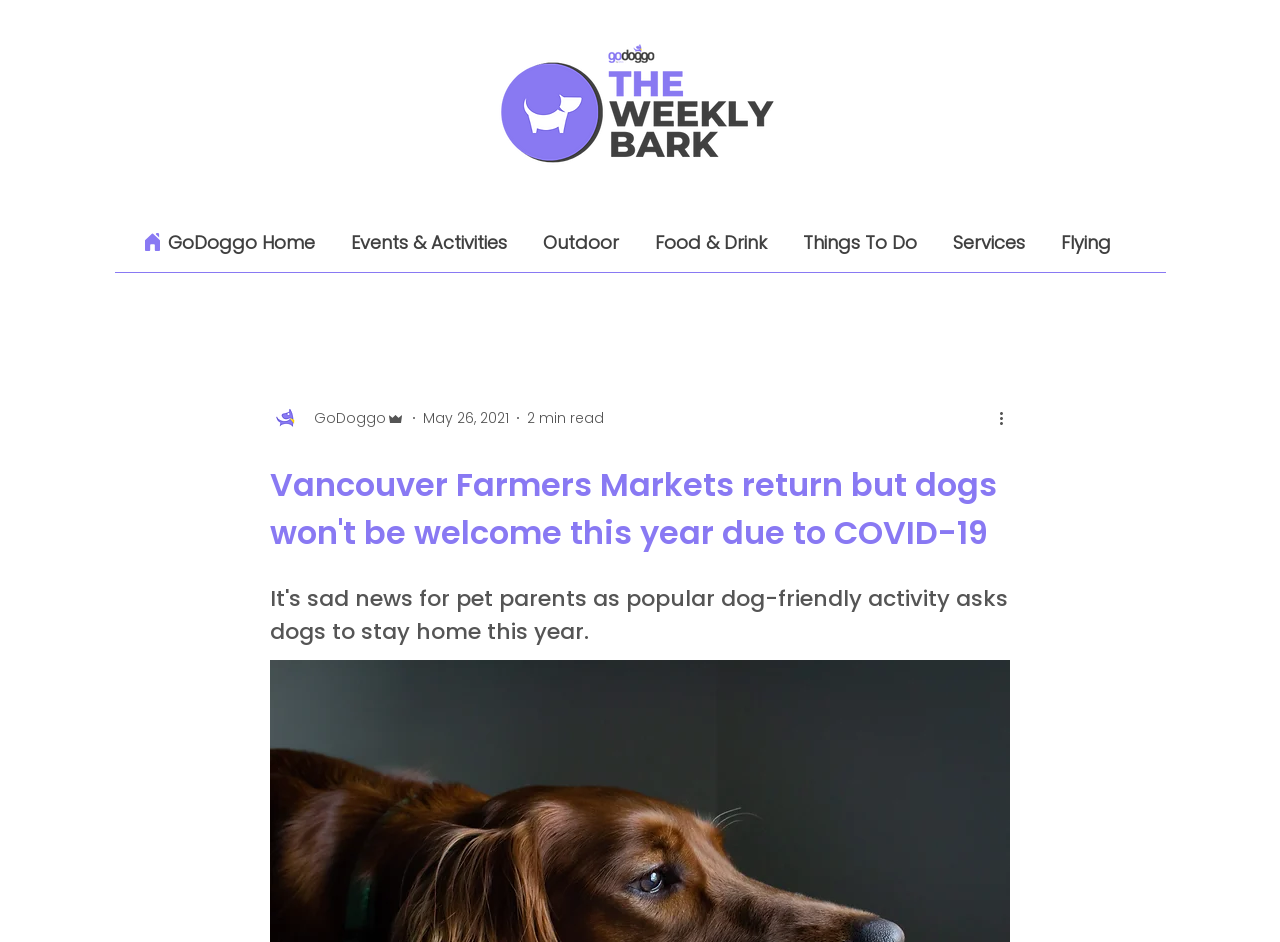Find the bounding box coordinates of the element's region that should be clicked in order to follow the given instruction: "View the Events & Activities page". The coordinates should consist of four float numbers between 0 and 1, i.e., [left, top, right, bottom].

[0.26, 0.234, 0.41, 0.281]